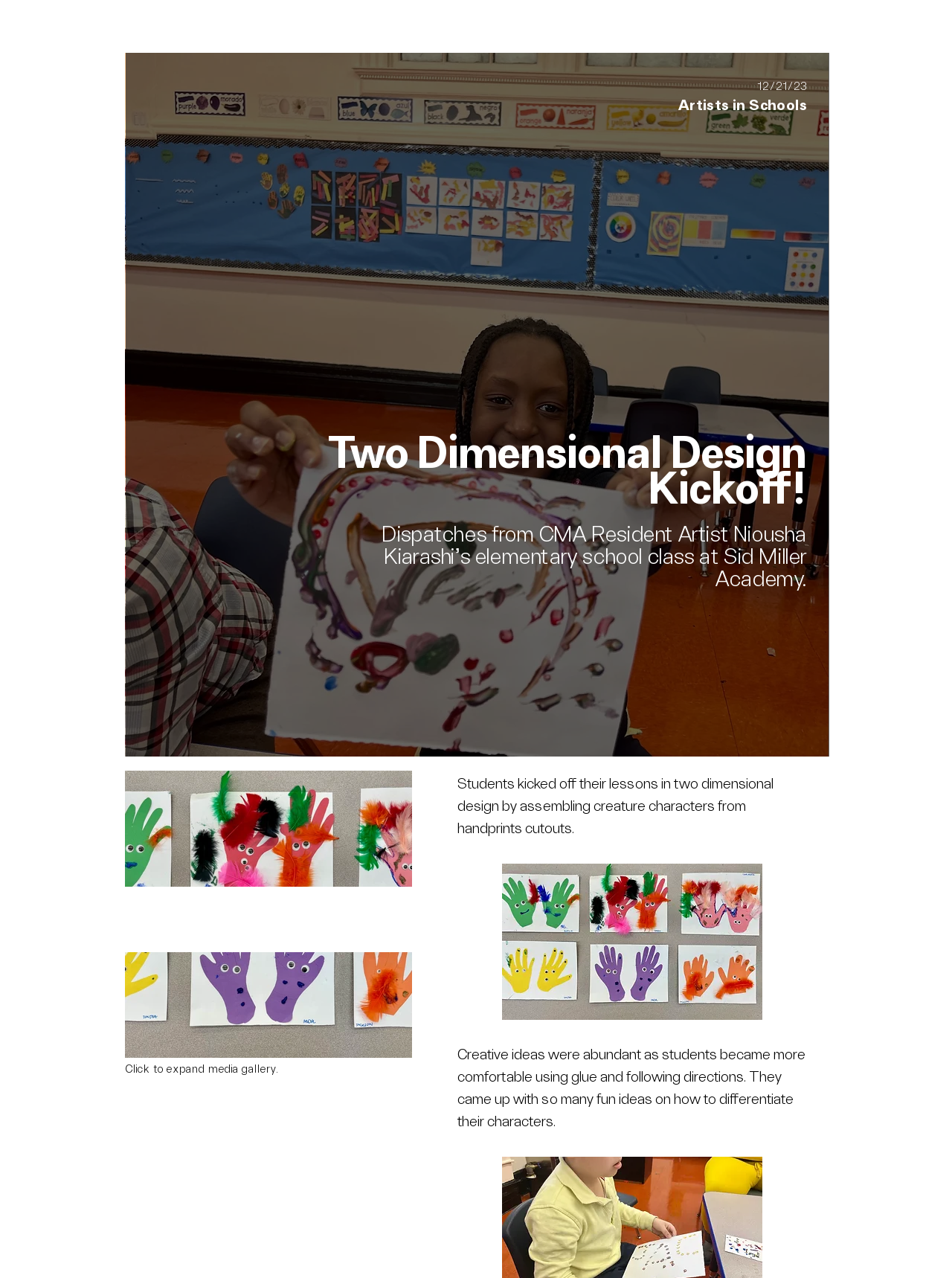Provide the bounding box coordinates of the UI element this sentence describes: "Field Notes".

[0.34, 0.012, 0.441, 0.026]